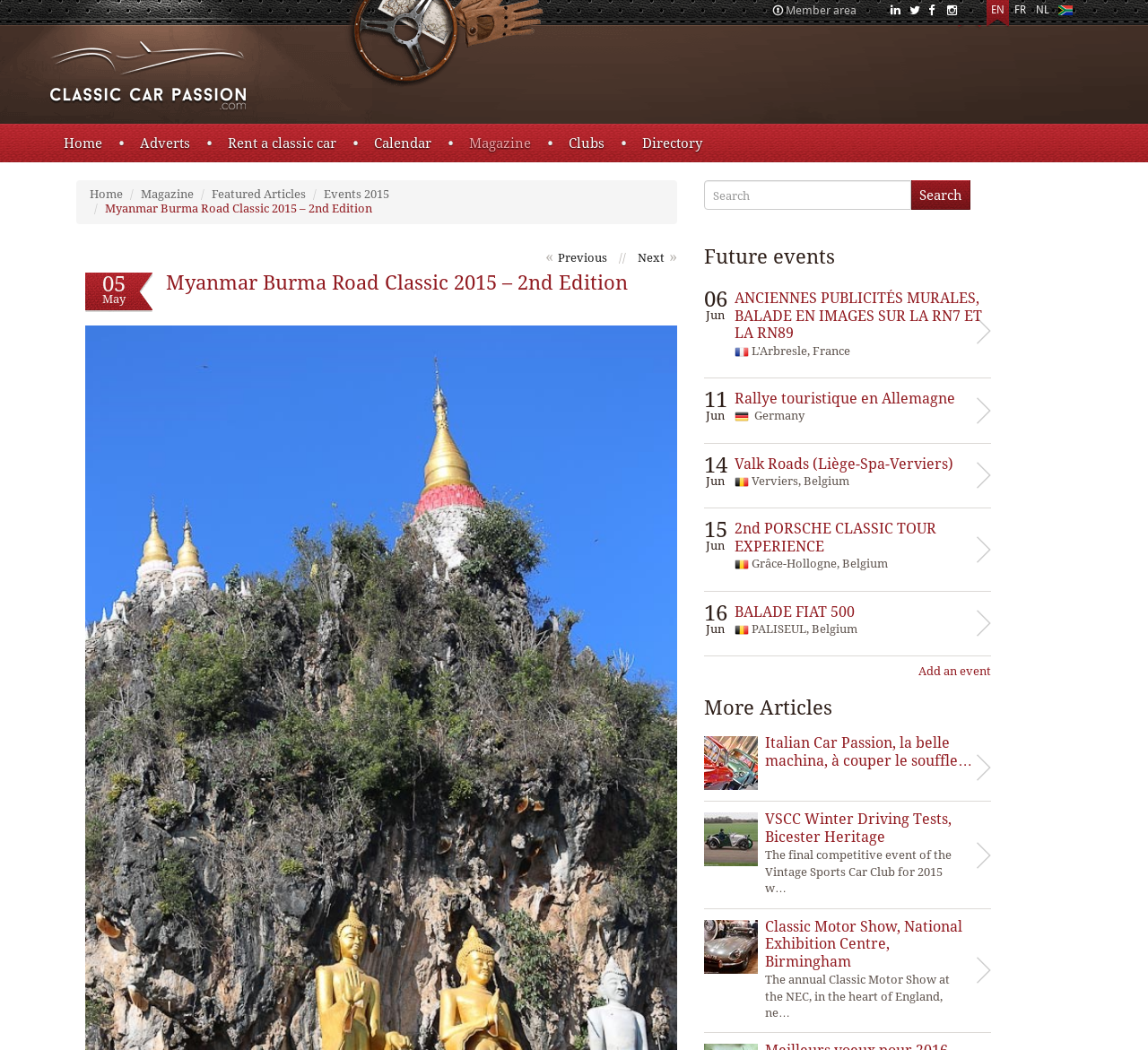Give a comprehensive overview of the webpage, including key elements.

This webpage is about the Myanmar Burma Road Classic 2015 – 2nd Edition, a classic car event. At the top of the page, there is a banner with an image of classic car gloves and a set of language selection links (EN, FR, NL, za) on the right side. Below the banner, there is a navigation menu with links to "Member area", "classic car passion.com", "Home", "Adverts", "Rent a classic car", "Calendar", "Magazine", "Clubs", and "Directory".

On the left side of the page, there is a secondary navigation menu with links to "Home", "Magazine", "Featured Articles", "Events 2015", and "Myanmar Burma Road Classic 2015 – 2nd Edition". Below this menu, there is a section with pagination links ("«", "Previous", "Next", and "»") and a search box with a "Search" button.

The main content of the page is divided into two sections. The first section has a heading "Myanmar Burma Road Classic 2015 – 2nd Edition" and a brief description of the event. The second section has a heading "Future events" and lists several upcoming events with their dates, titles, and locations. Each event is represented by a flag icon indicating the country where the event will take place. The events are listed in a table format with three columns.

At the bottom of the page, there is a link to "Add an event". Overall, the webpage provides information about the Myanmar Burma Road Classic 2015 – 2nd Edition and lists upcoming classic car events.